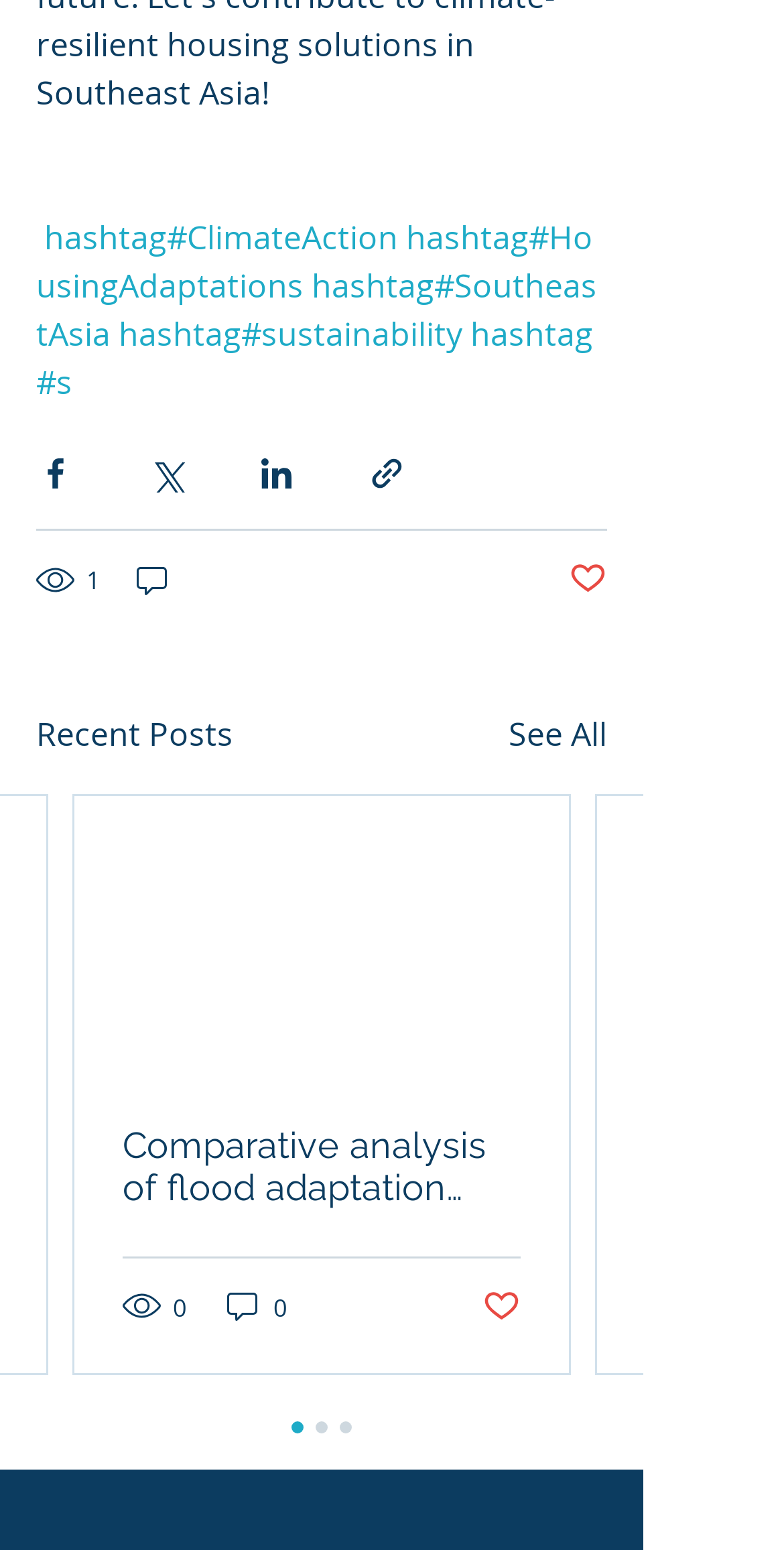Please indicate the bounding box coordinates of the element's region to be clicked to achieve the instruction: "Read the article". Provide the coordinates as four float numbers between 0 and 1, i.e., [left, top, right, bottom].

[0.095, 0.514, 0.726, 0.693]